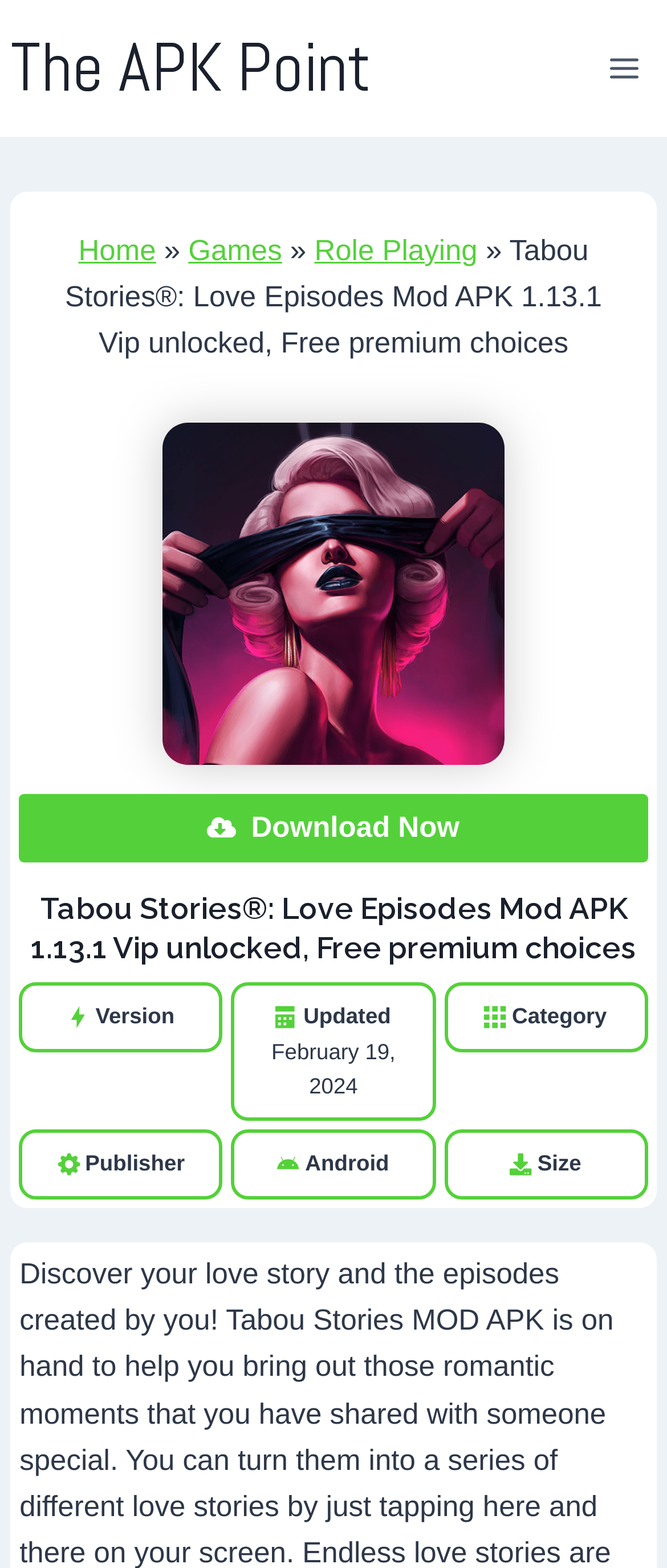Based on the image, please elaborate on the answer to the following question:
What is the current version of Tabou Stories?

I found the version by looking at the page title, which is 'Tabou Stories®: Love Episodes Mod APK 1.13.1 Vip unlocked, Free premium choices'. The version is '1.13.1'.